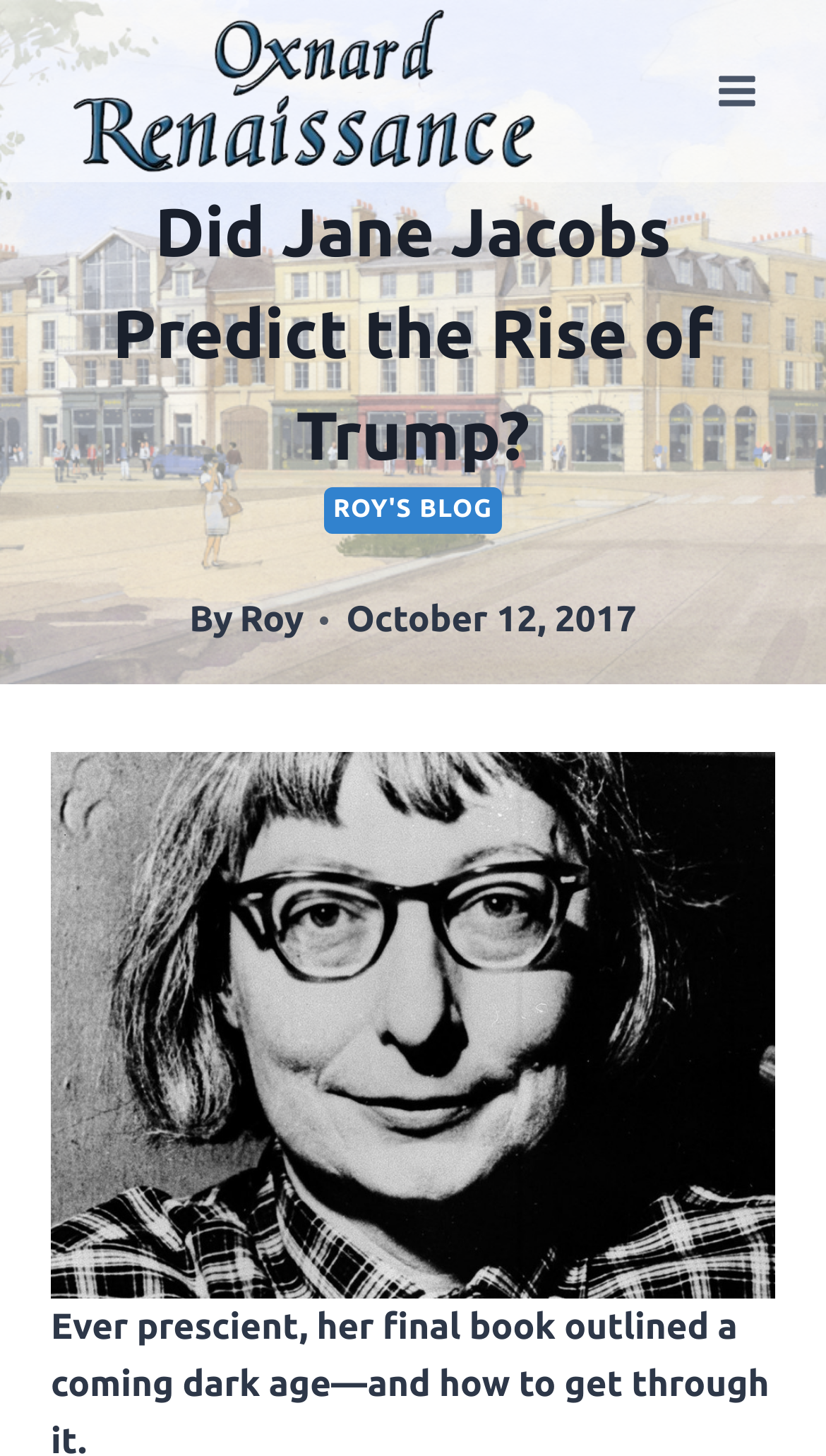Give a one-word or one-phrase response to the question:
What is the name of the blog?

ROY'S BLOG